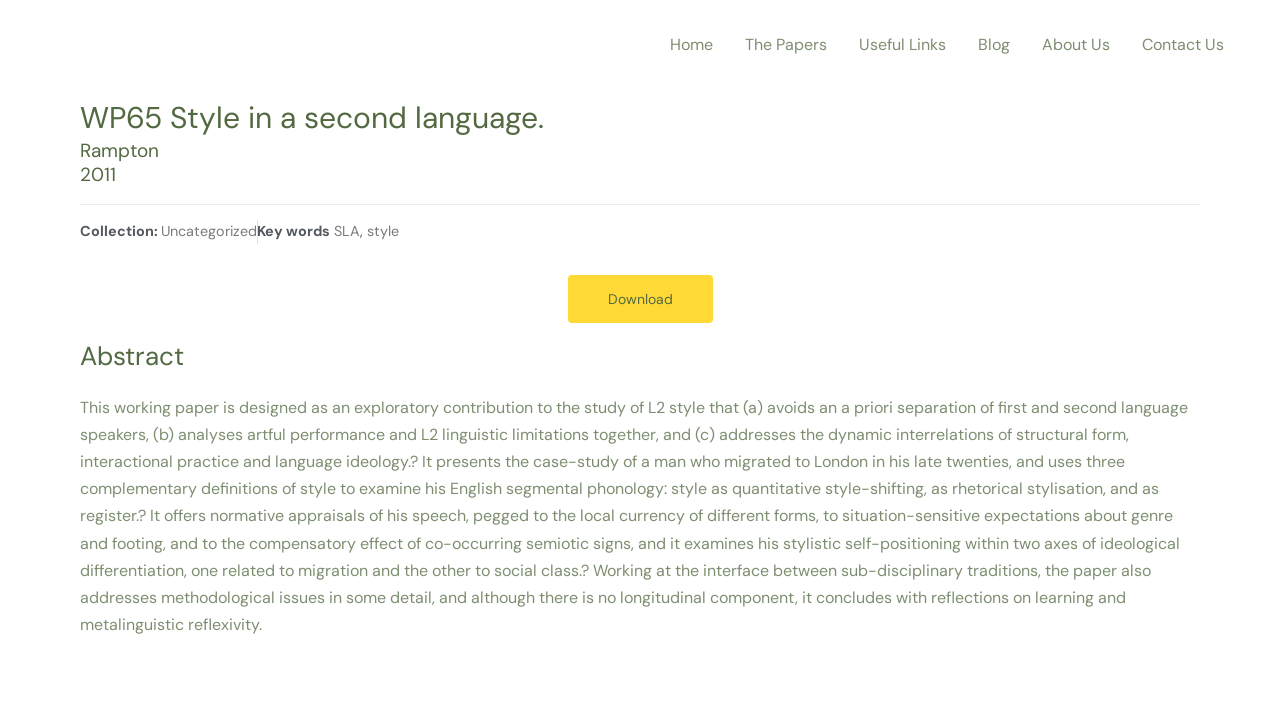Find the bounding box coordinates for the HTML element described in this sentence: "Useful Links". Provide the coordinates as four float numbers between 0 and 1, in the format [left, top, right, bottom].

[0.659, 0.014, 0.752, 0.112]